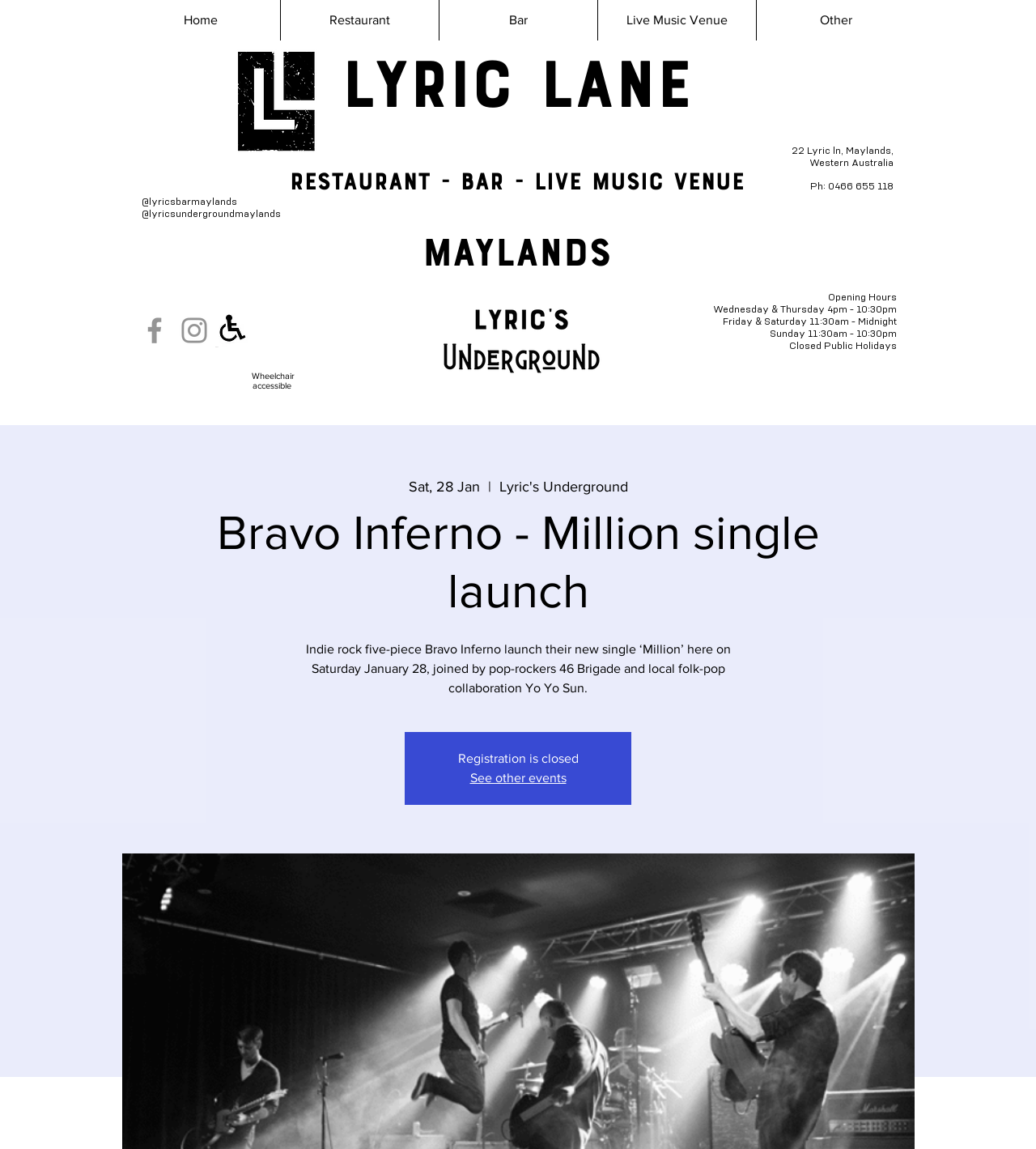What social media platforms are listed?
Please use the visual content to give a single word or phrase answer.

Facebook, Instagram